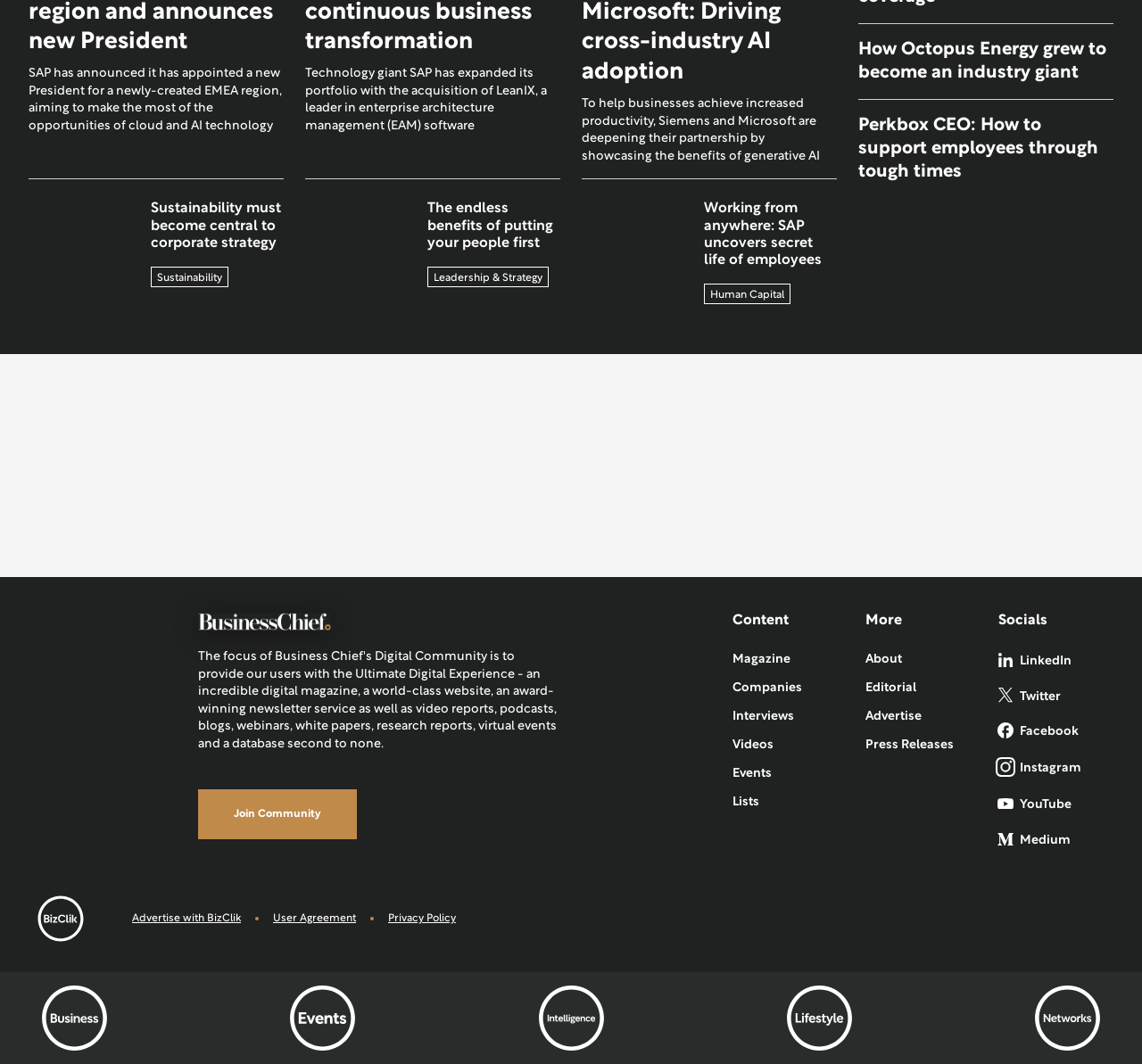Determine the bounding box coordinates for the clickable element to execute this instruction: "Visit the 'Magazine' section". Provide the coordinates as four float numbers between 0 and 1, i.e., [left, top, right, bottom].

[0.641, 0.605, 0.692, 0.633]